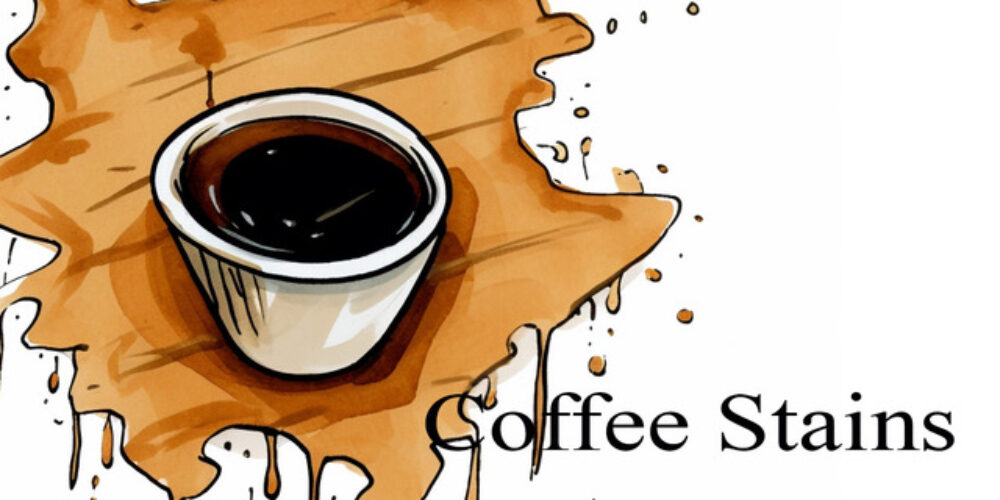Elaborate on the contents of the image in great detail.

The image features an artistic representation of a coffee stain, prominently displaying a porcelain cup filled with dark coffee. The cup sits atop a wooden surface, with the stain artistically spilling and splattering around it, creating a sense of movement and warmth. This vivid illustration harmoniously blends the themes of coffee culture and storytelling, evoking a cozy atmosphere and inviting viewers to reflect on the moments shared over a cup of coffee. The text "Coffee Stains" is elegantly positioned beside the image, underscoring the thematic connection to narratives that unfold in everyday life.